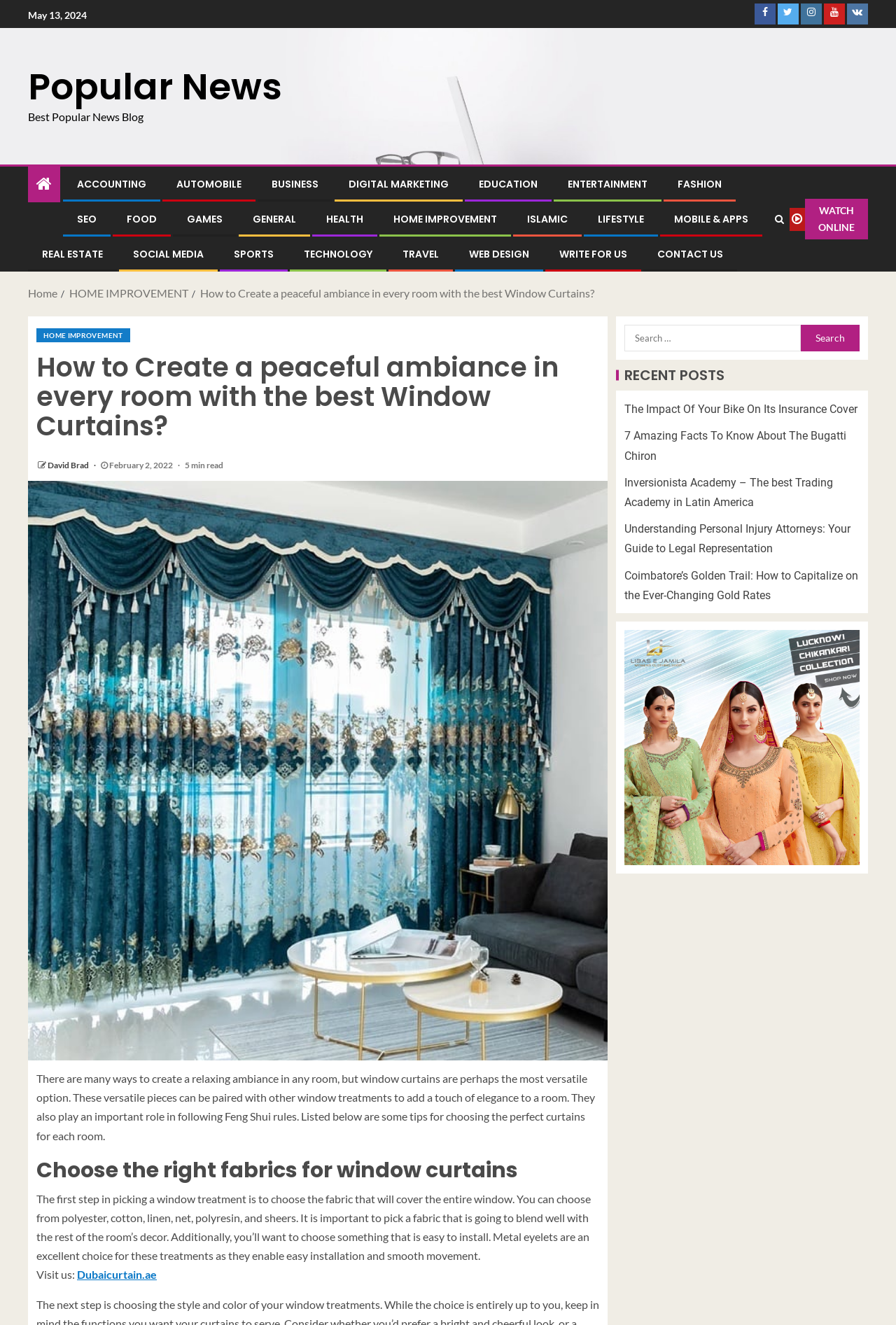What is the topic of the recent post 'The Impact Of Your Bike On Its Insurance Cover'?
Look at the screenshot and respond with one word or a short phrase.

Insurance